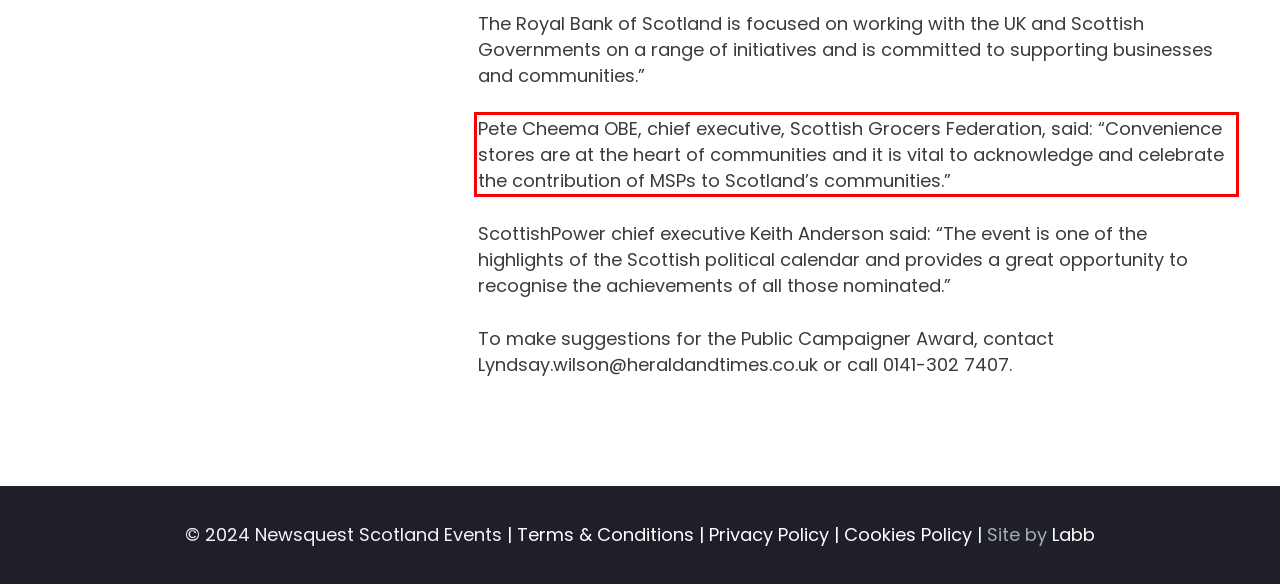Please use OCR to extract the text content from the red bounding box in the provided webpage screenshot.

Pete Cheema OBE, chief executive, Scottish Grocers Federation, said: “Convenience stores are at the heart of communities and it is vital to acknowledge and celebrate the contribution of MSPs to Scotland’s communities.”